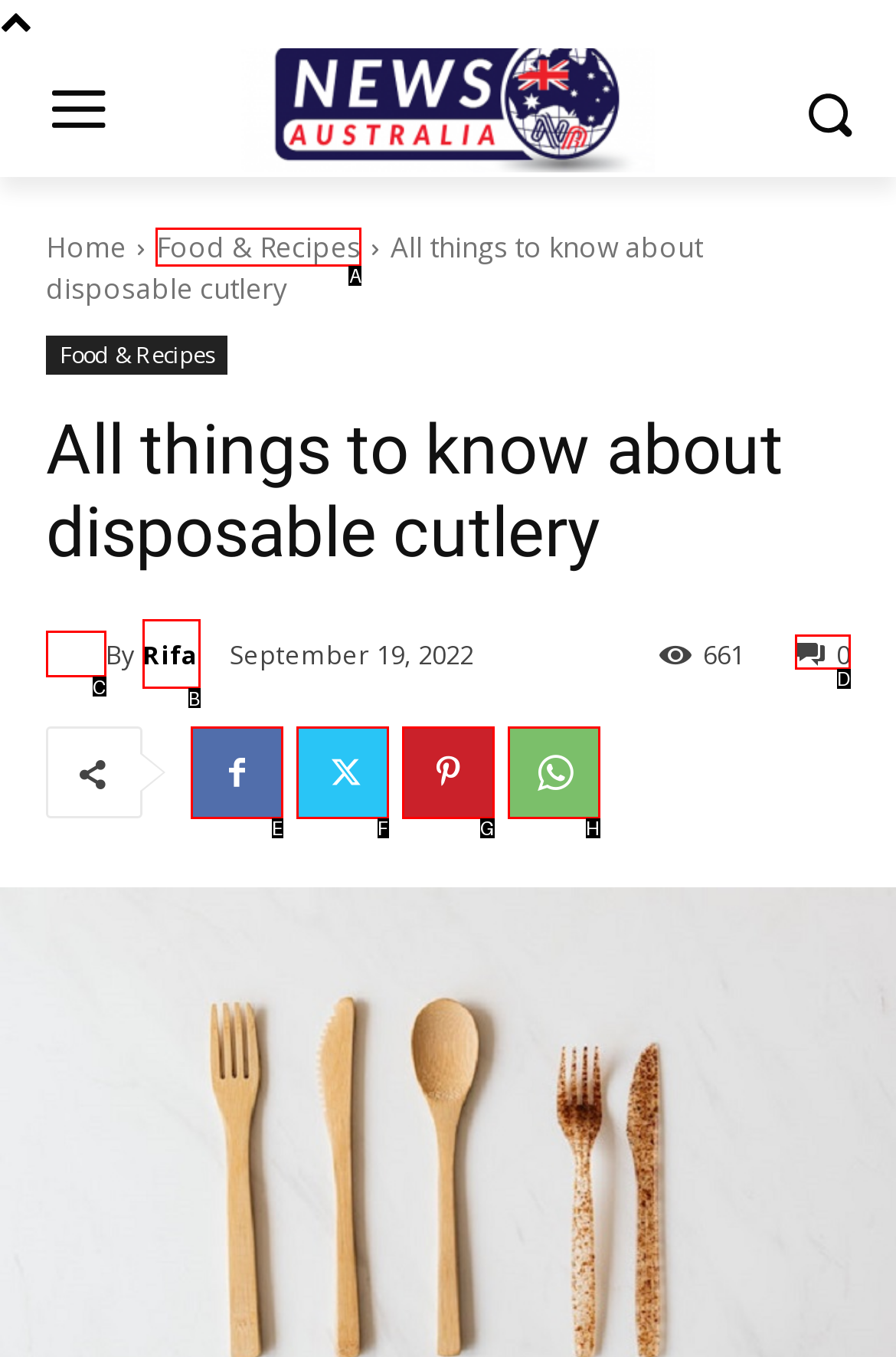Point out the specific HTML element to click to complete this task: Click on About Us Reply with the letter of the chosen option.

None